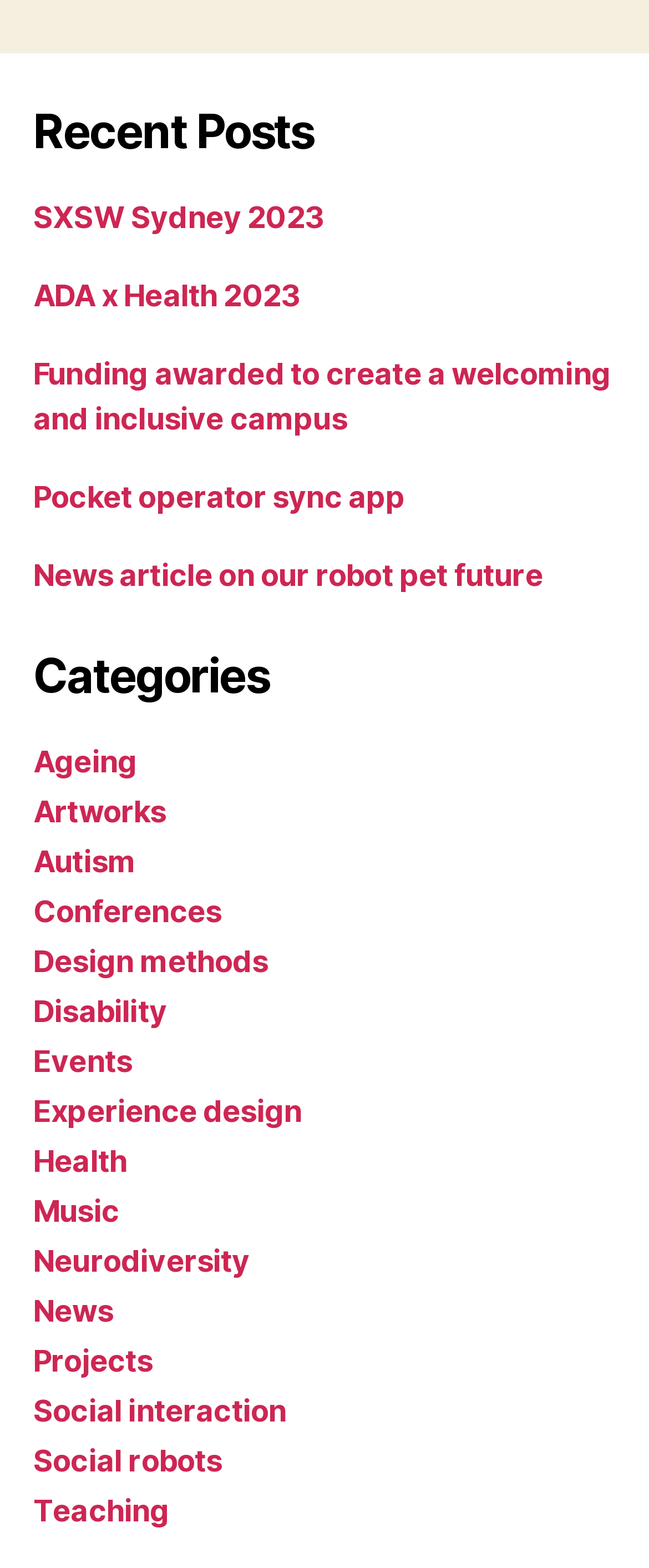Answer the question in a single word or phrase:
What is the first recent post about?

SXSW Sydney 2023